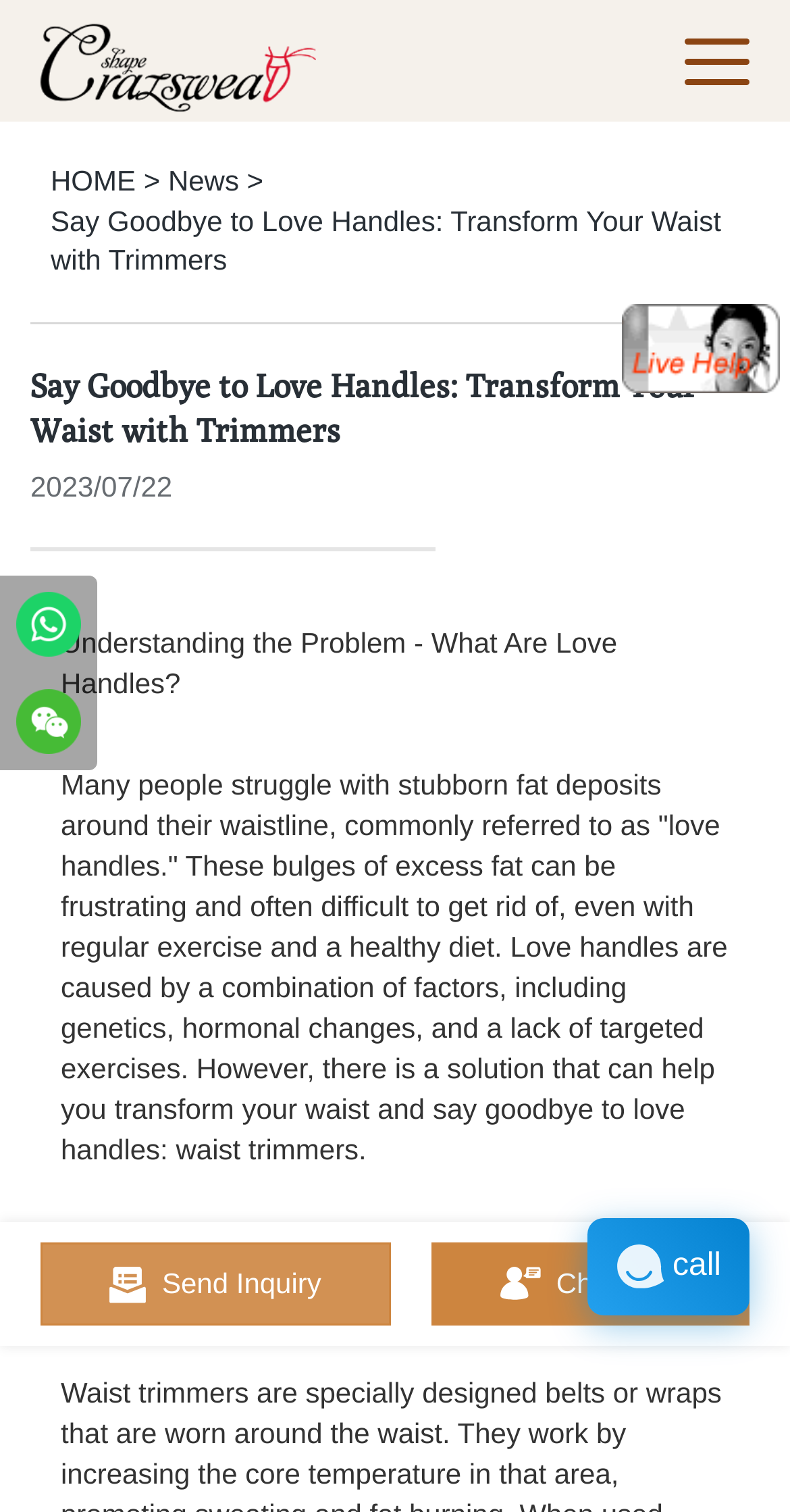Respond to the following question using a concise word or phrase: 
What is the cause of love handles?

Genetics, hormonal changes, and lack of targeted exercises